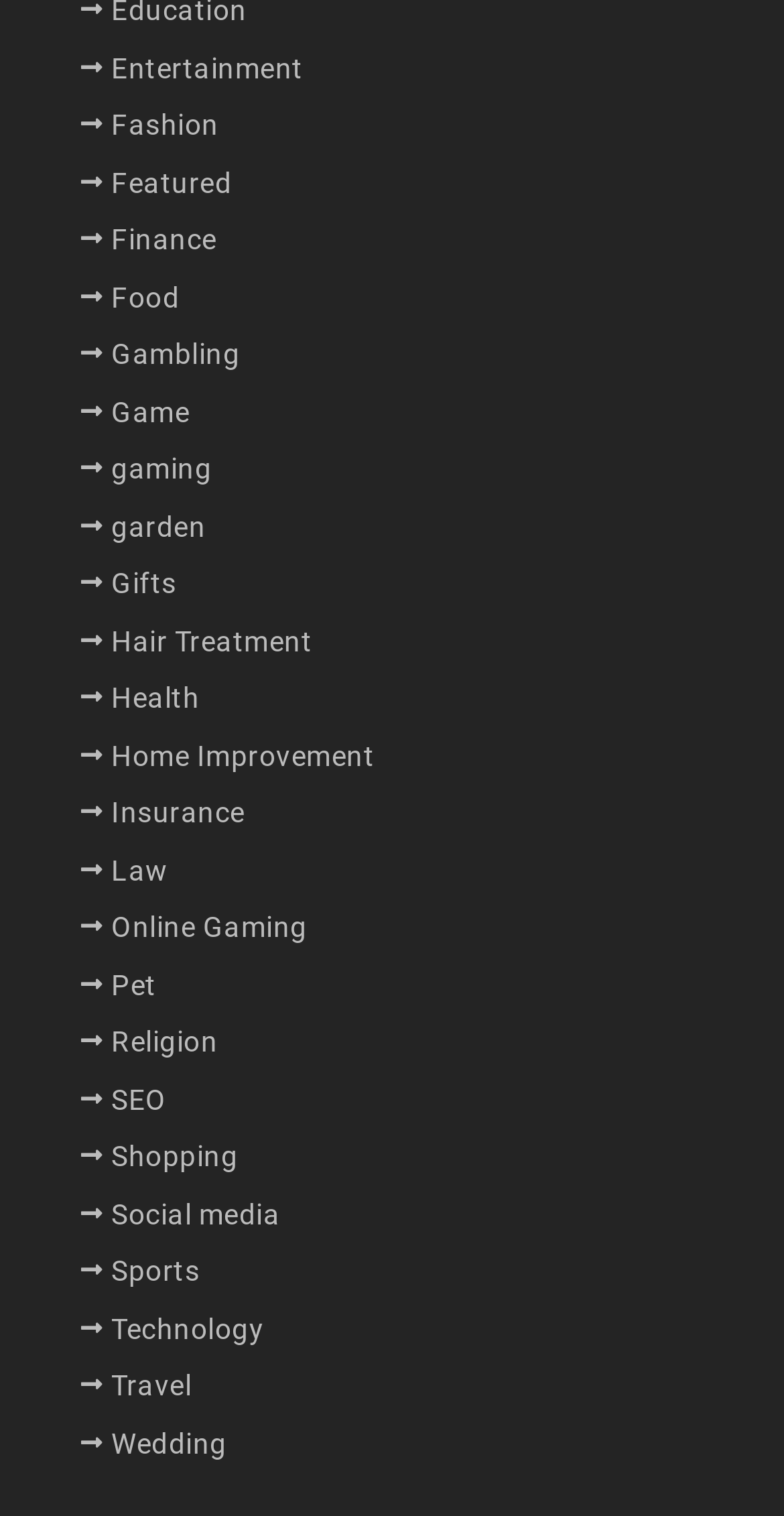Using a single word or phrase, answer the following question: 
What categories are listed on the webpage?

Various categories